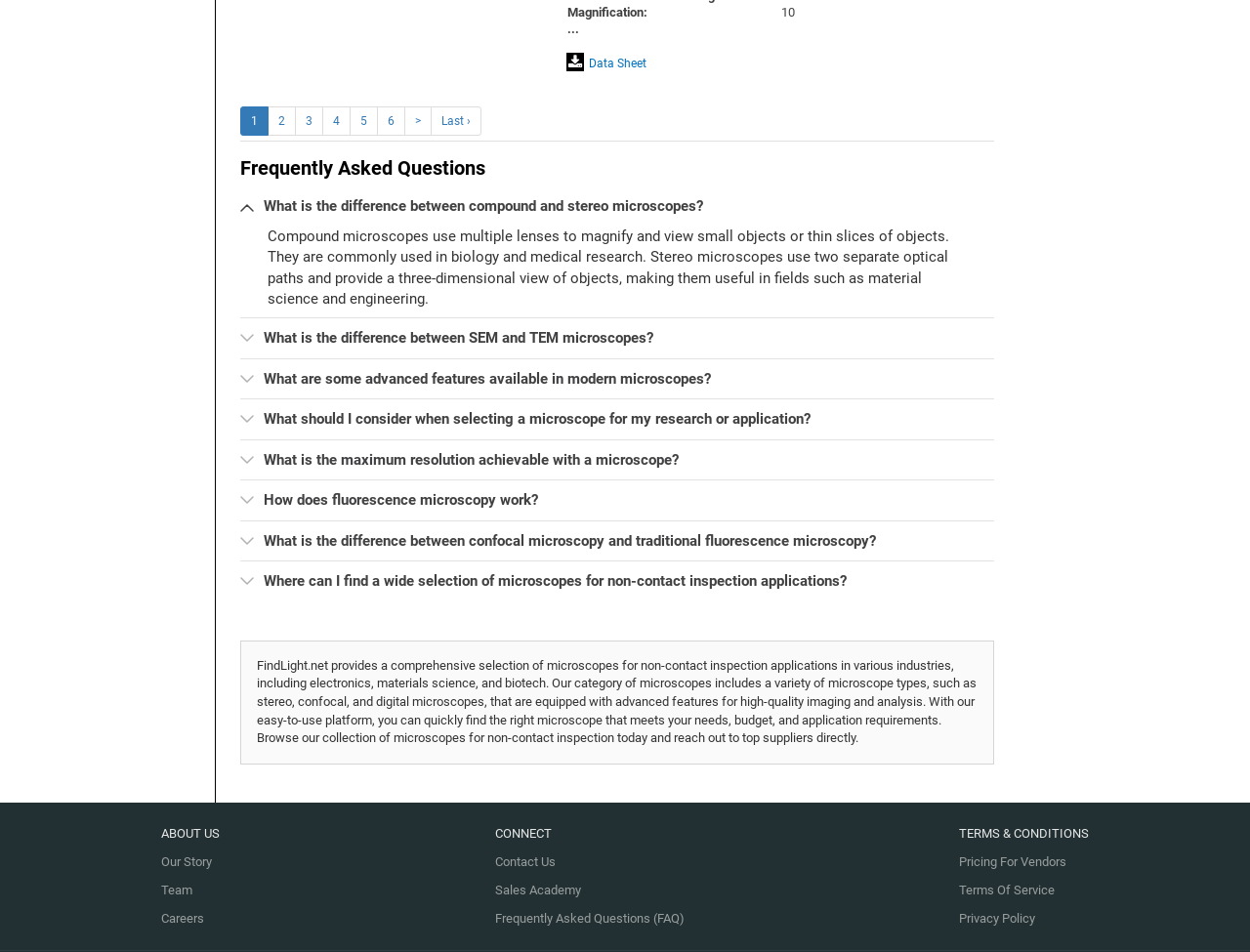Identify the bounding box coordinates of the clickable region necessary to fulfill the following instruction: "Click on the 'Our Story' link". The bounding box coordinates should be four float numbers between 0 and 1, i.e., [left, top, right, bottom].

[0.129, 0.897, 0.17, 0.912]